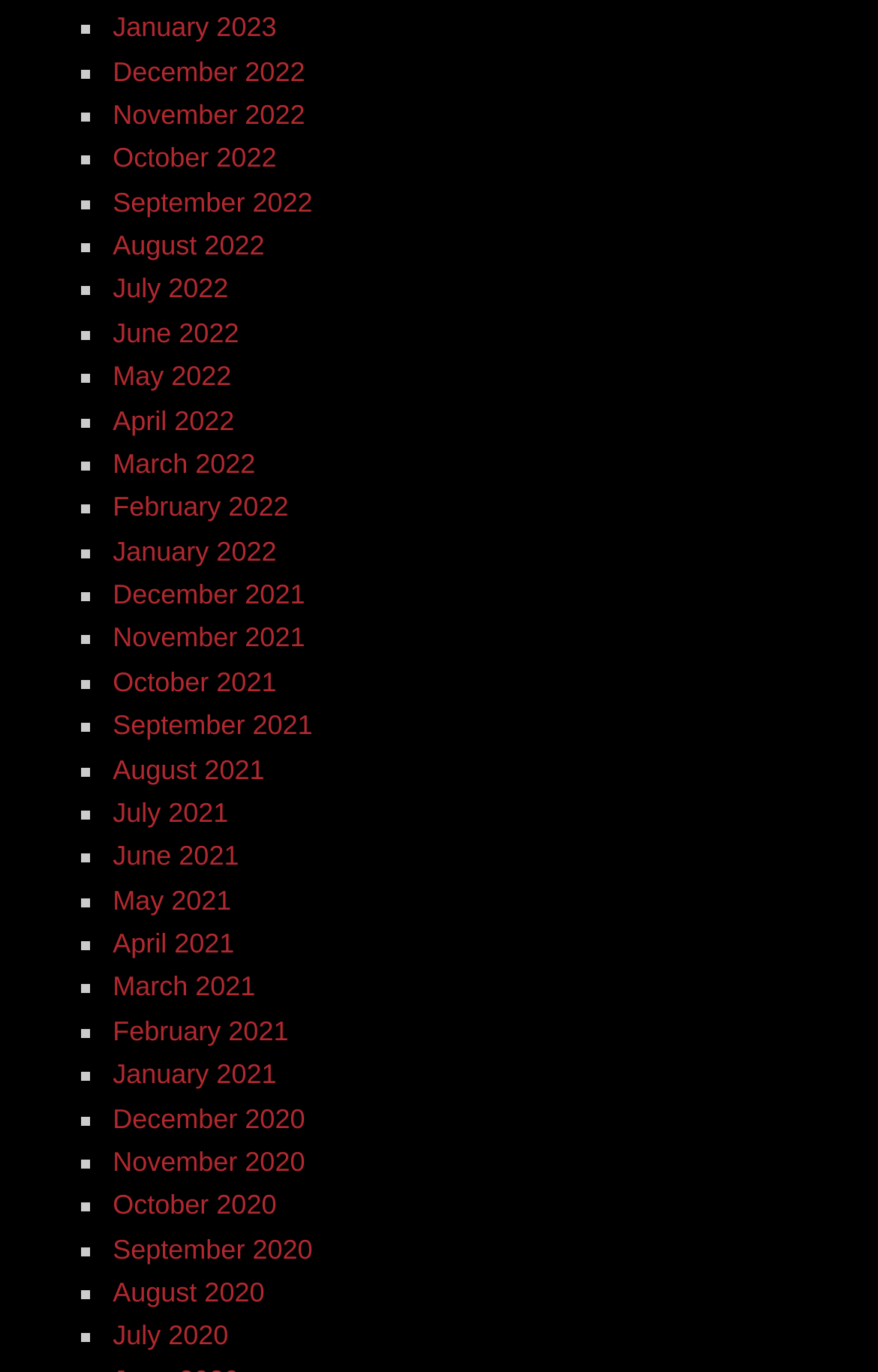Can you identify the bounding box coordinates of the clickable region needed to carry out this instruction: 'View January 2023'? The coordinates should be four float numbers within the range of 0 to 1, stated as [left, top, right, bottom].

[0.128, 0.008, 0.315, 0.031]